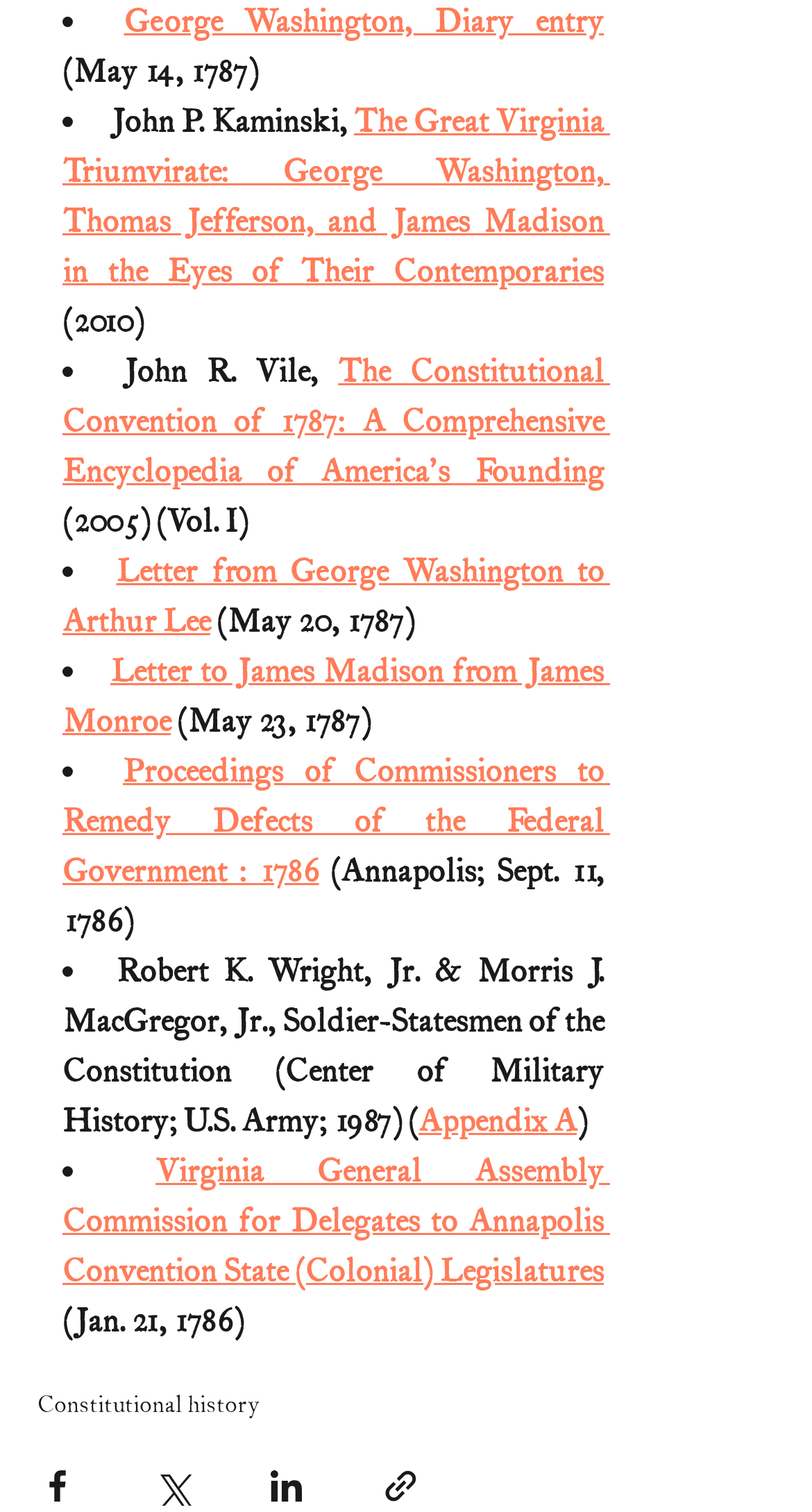Provide a one-word or one-phrase answer to the question:
How many list items are there?

10